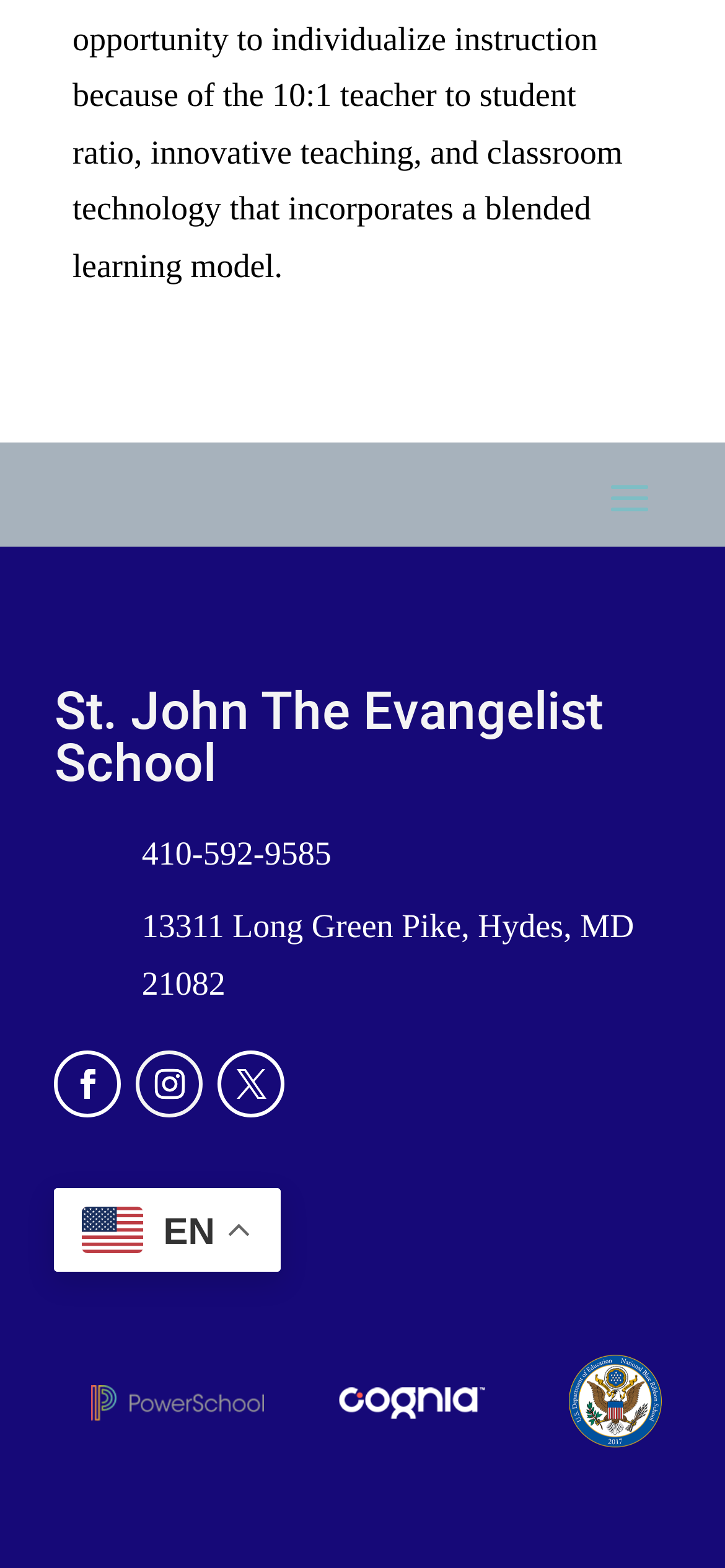Identify the bounding box coordinates for the UI element that matches this description: "410-592-9585".

[0.196, 0.533, 0.457, 0.557]